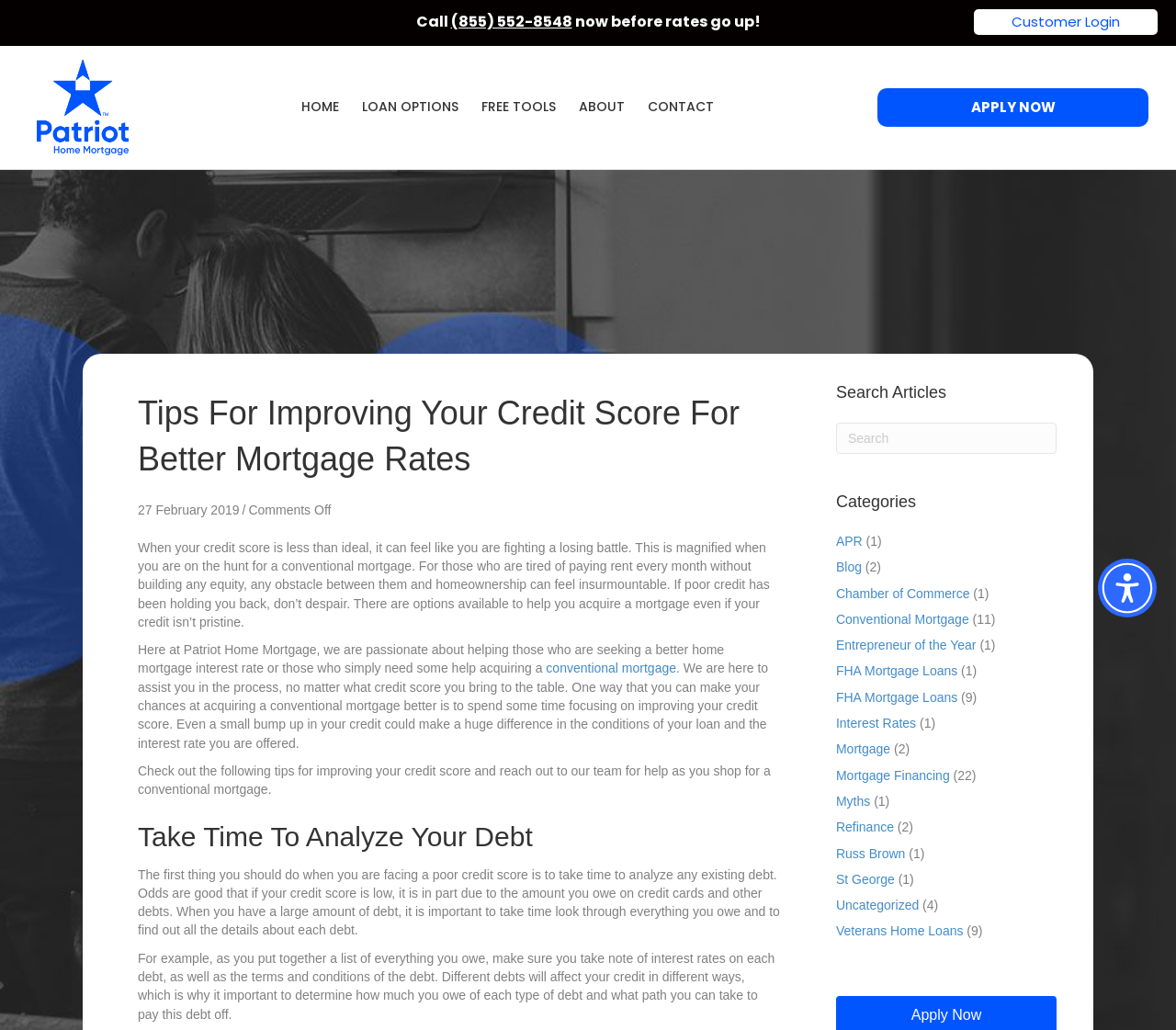Identify the bounding box coordinates of the HTML element based on this description: "FHA Mortgage Loans".

[0.711, 0.644, 0.814, 0.659]